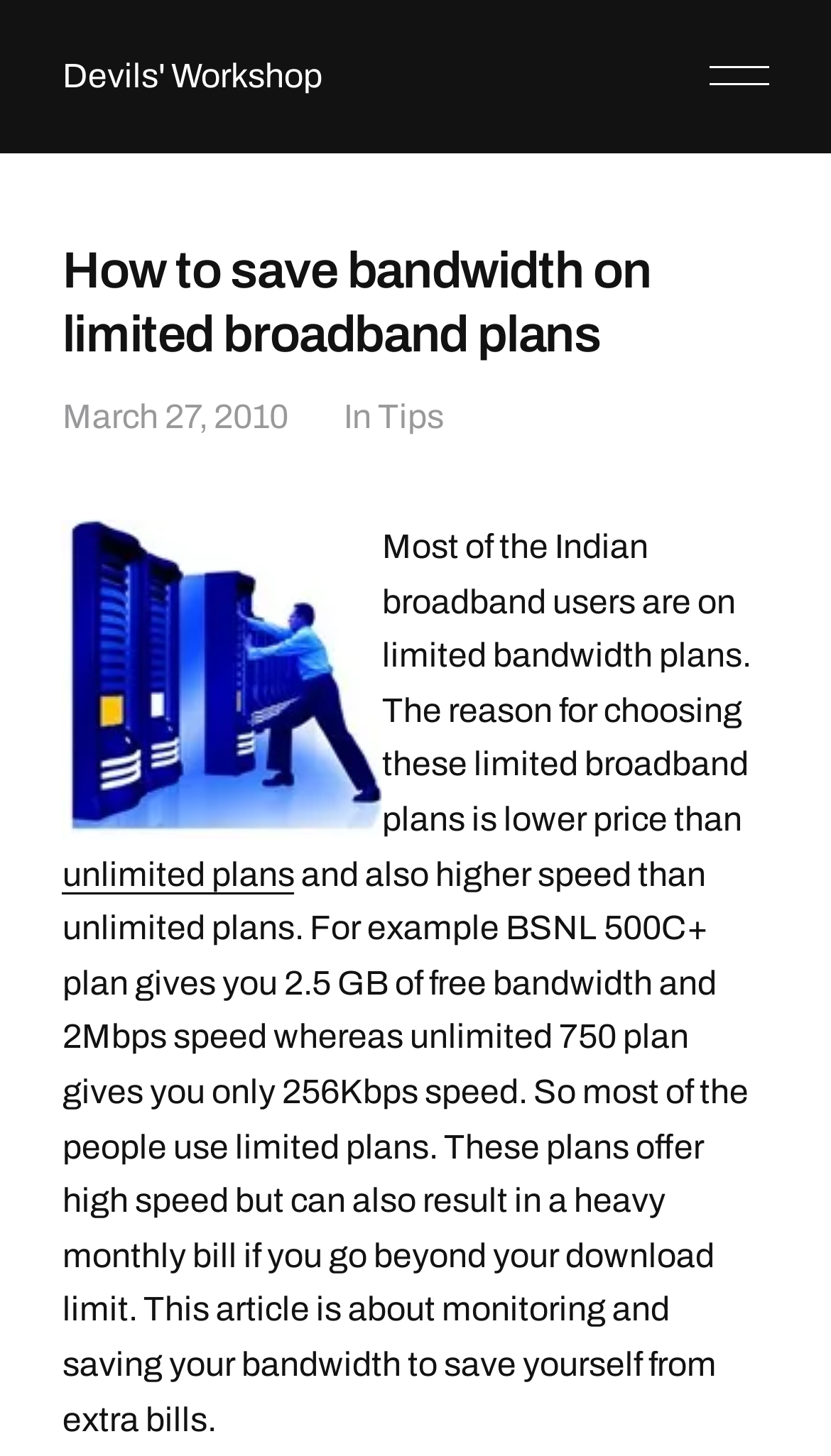Please reply to the following question using a single word or phrase: 
What is the free bandwidth offered by the BSNL 500C+ plan?

2.5 GB